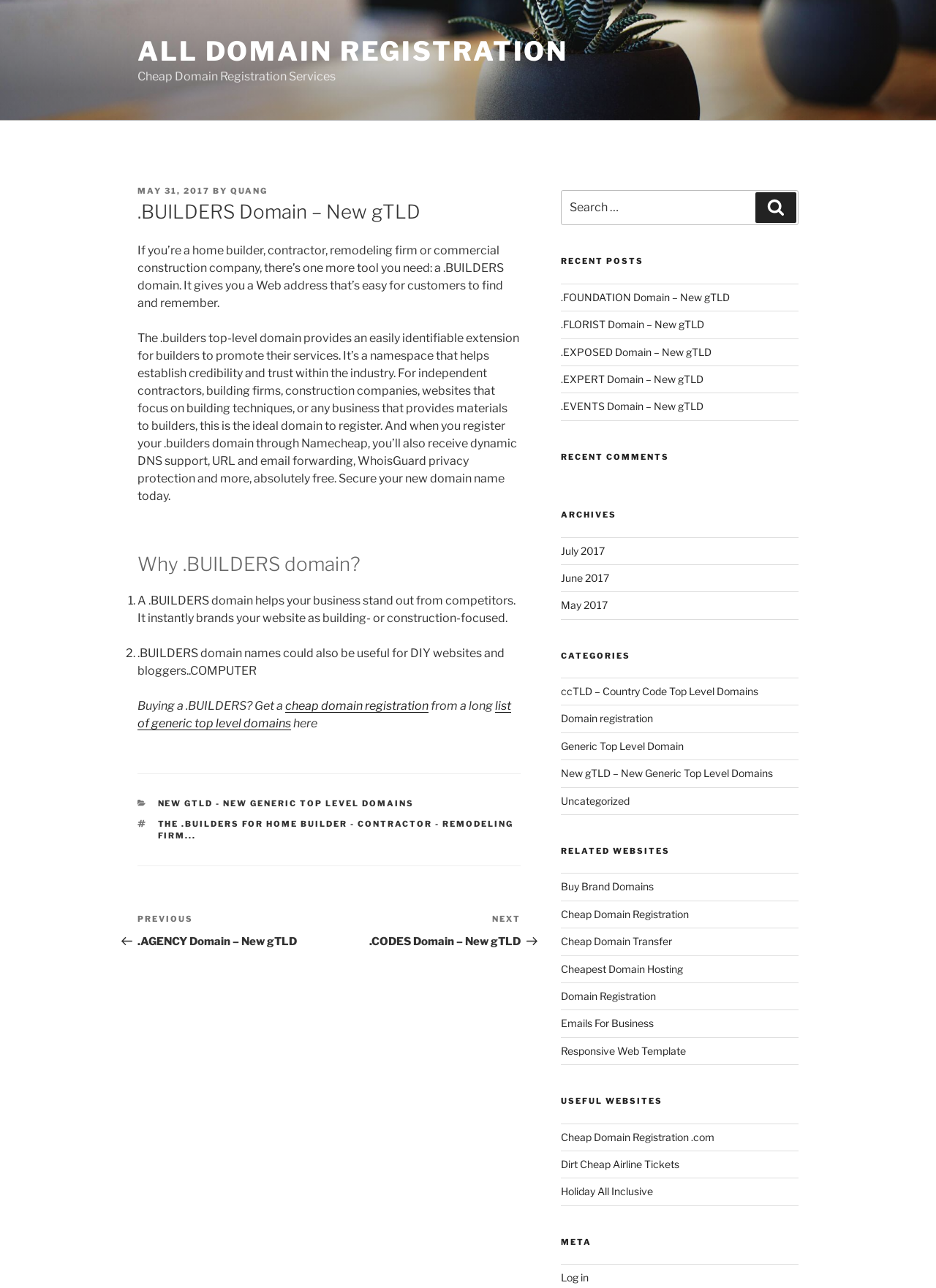Based on the element description May 31, 2017May 5, 2021, identify the bounding box coordinates for the UI element. The coordinates should be in the format (top-left x, top-left y, bottom-right x, bottom-right y) and within the 0 to 1 range.

[0.147, 0.144, 0.224, 0.152]